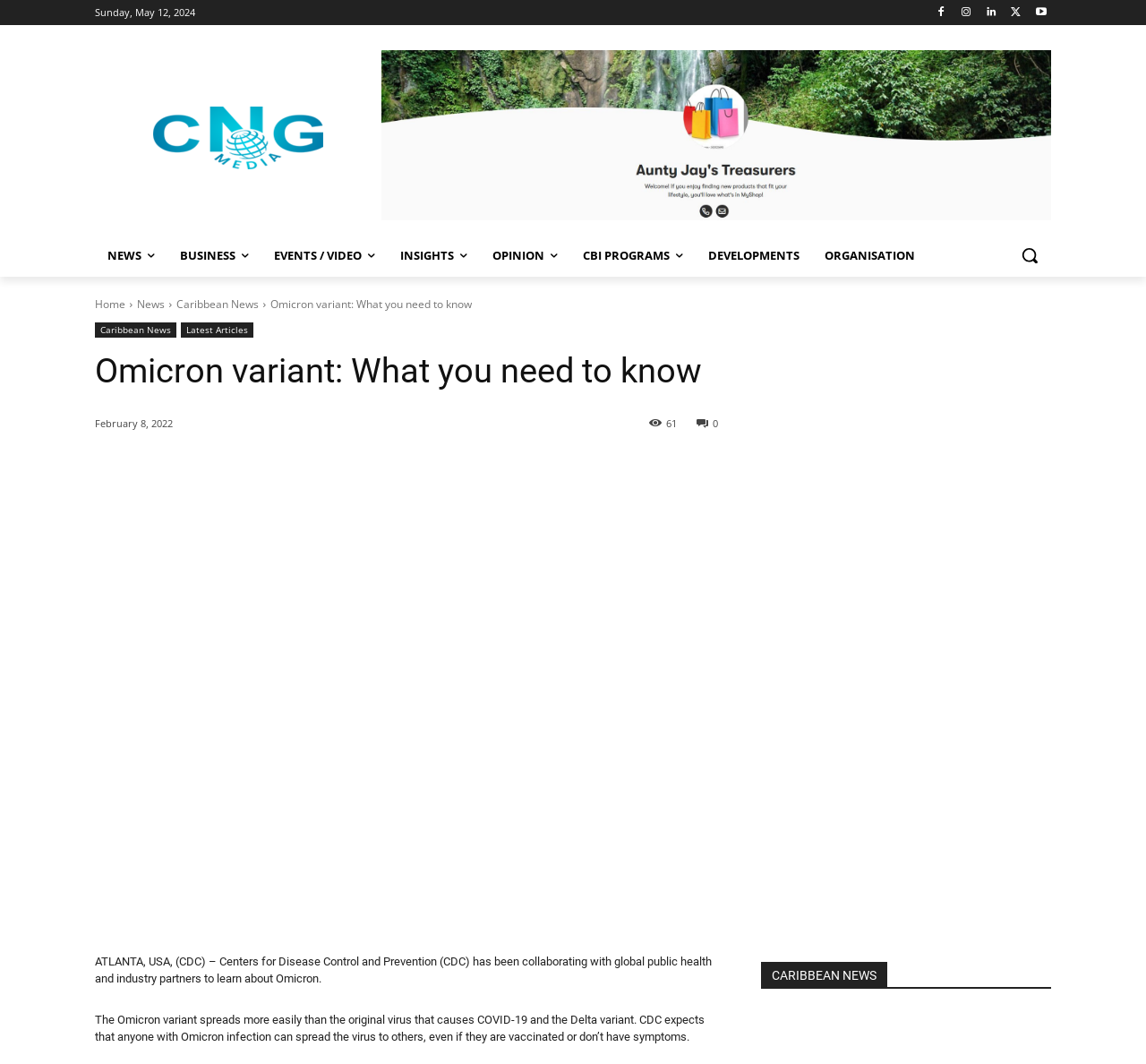Highlight the bounding box coordinates of the element you need to click to perform the following instruction: "Click on the 'Similar companies' heading."

None